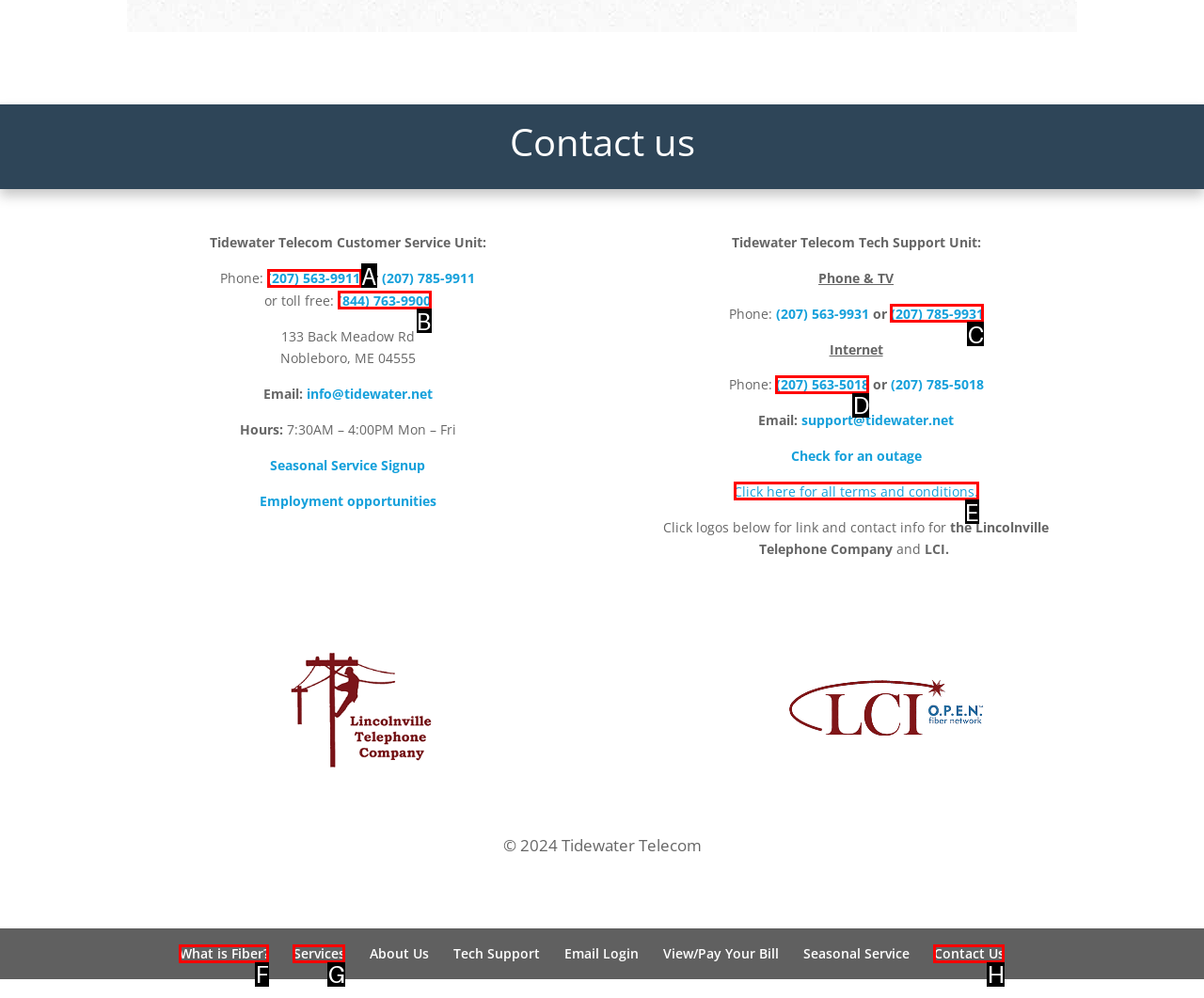To perform the task "Call the customer service unit", which UI element's letter should you select? Provide the letter directly.

A